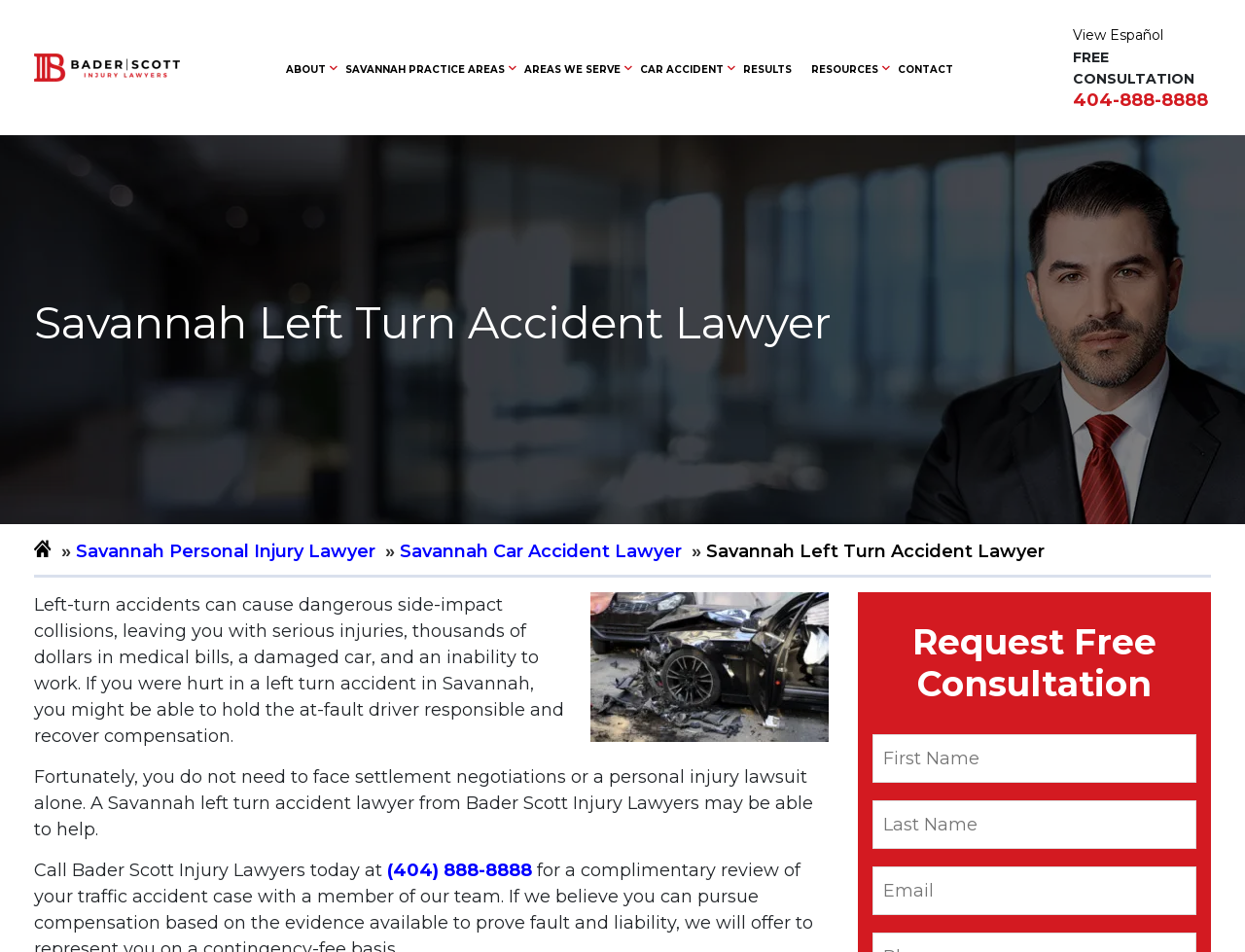What is the name of the law firm mentioned on the webpage? Examine the screenshot and reply using just one word or a brief phrase.

Bader Scott Injury Lawyers